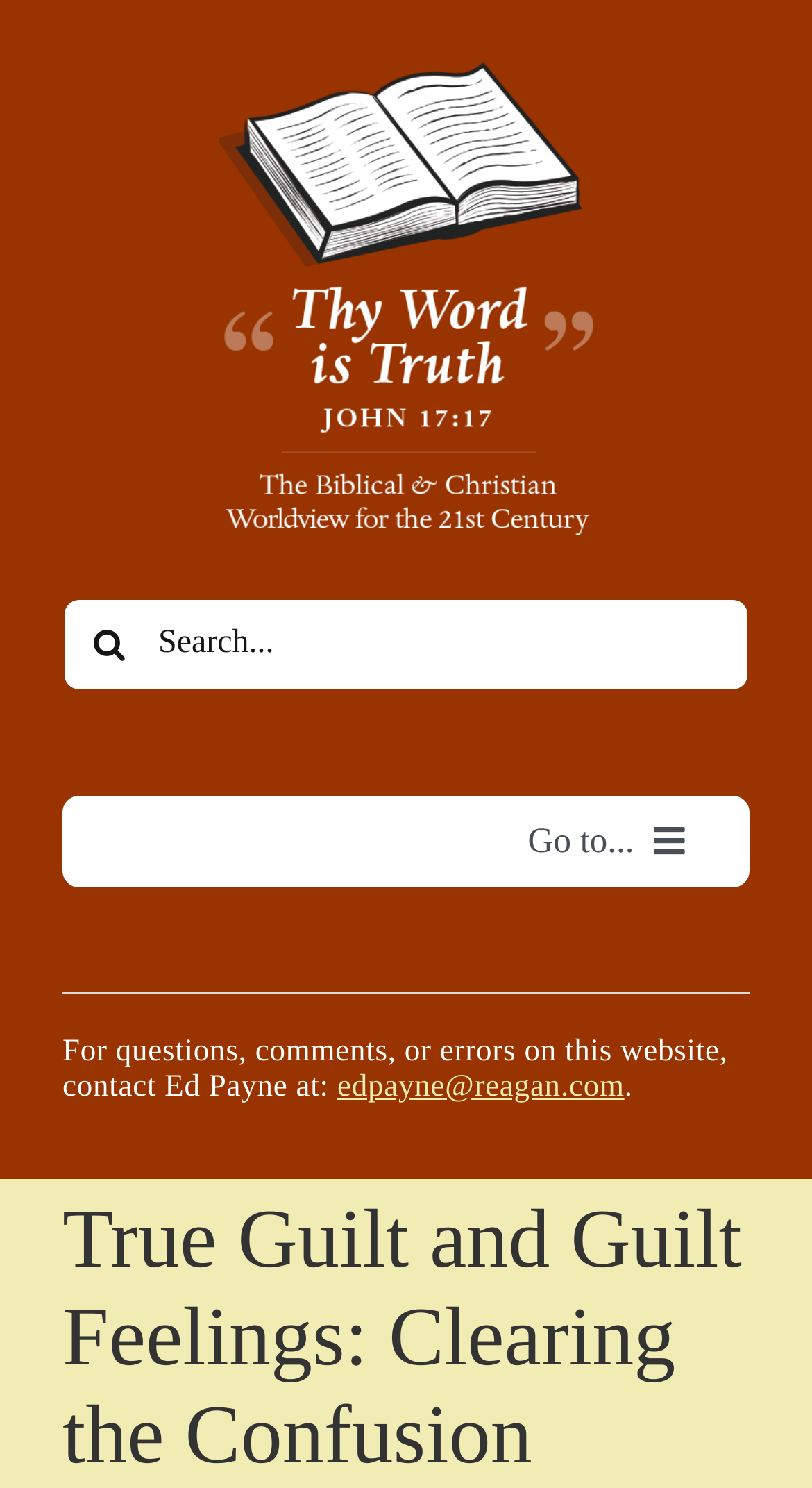Please locate the bounding box coordinates of the element's region that needs to be clicked to follow the instruction: "Click on the logo". The bounding box coordinates should be provided as four float numbers between 0 and 1, i.e., [left, top, right, bottom].

[0.269, 0.041, 0.731, 0.067]